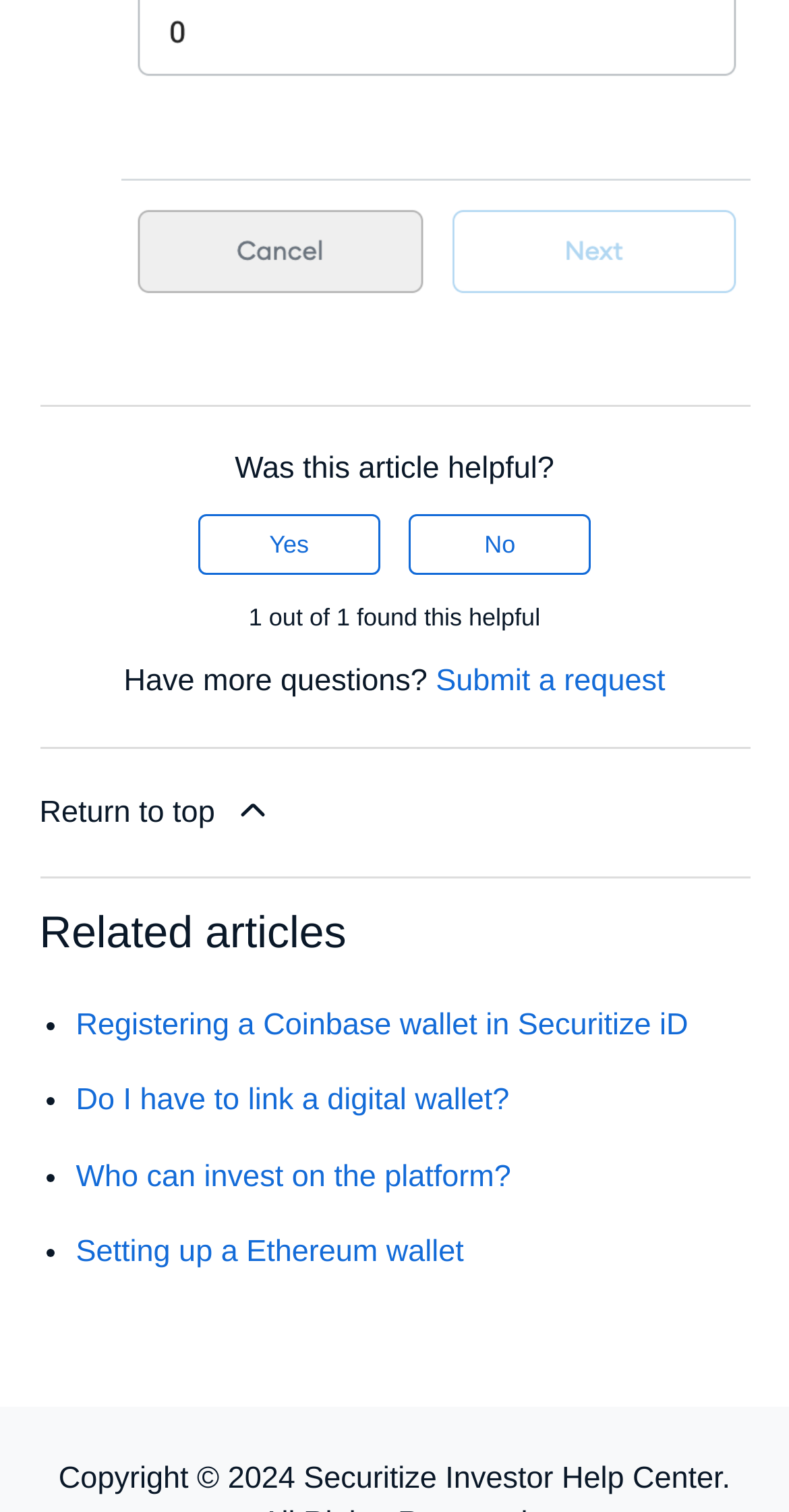Pinpoint the bounding box coordinates of the element that must be clicked to accomplish the following instruction: "Submit a request". The coordinates should be in the format of four float numbers between 0 and 1, i.e., [left, top, right, bottom].

[0.552, 0.44, 0.843, 0.462]